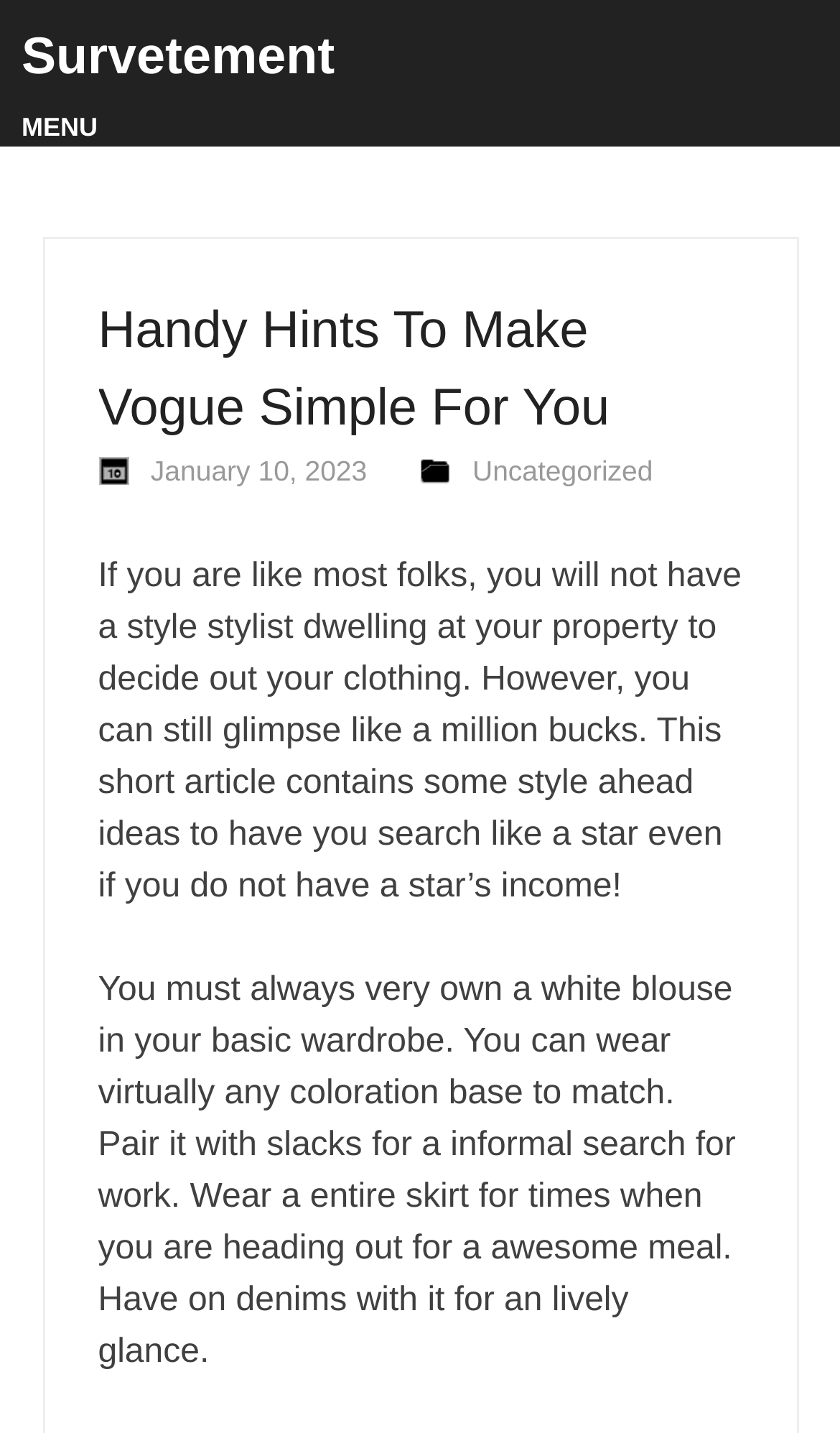What is the main topic of the article?
Look at the image and answer with only one word or phrase.

Fashion style